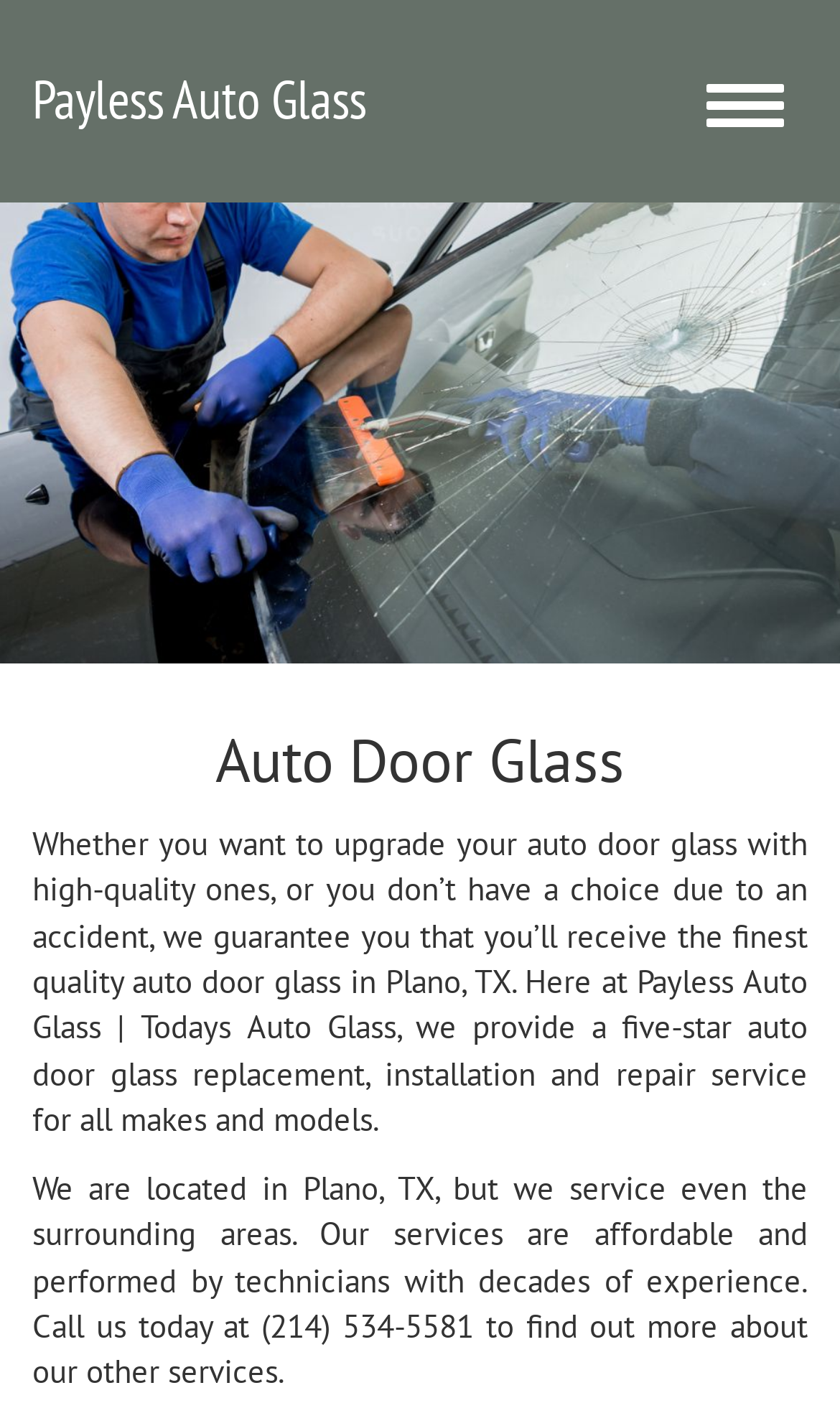Please determine the bounding box coordinates, formatted as (top-left x, top-left y, bottom-right x, bottom-right y), with all values as floating point numbers between 0 and 1. Identify the bounding box of the region described as: Toggle navigation

[0.813, 0.012, 0.962, 0.127]